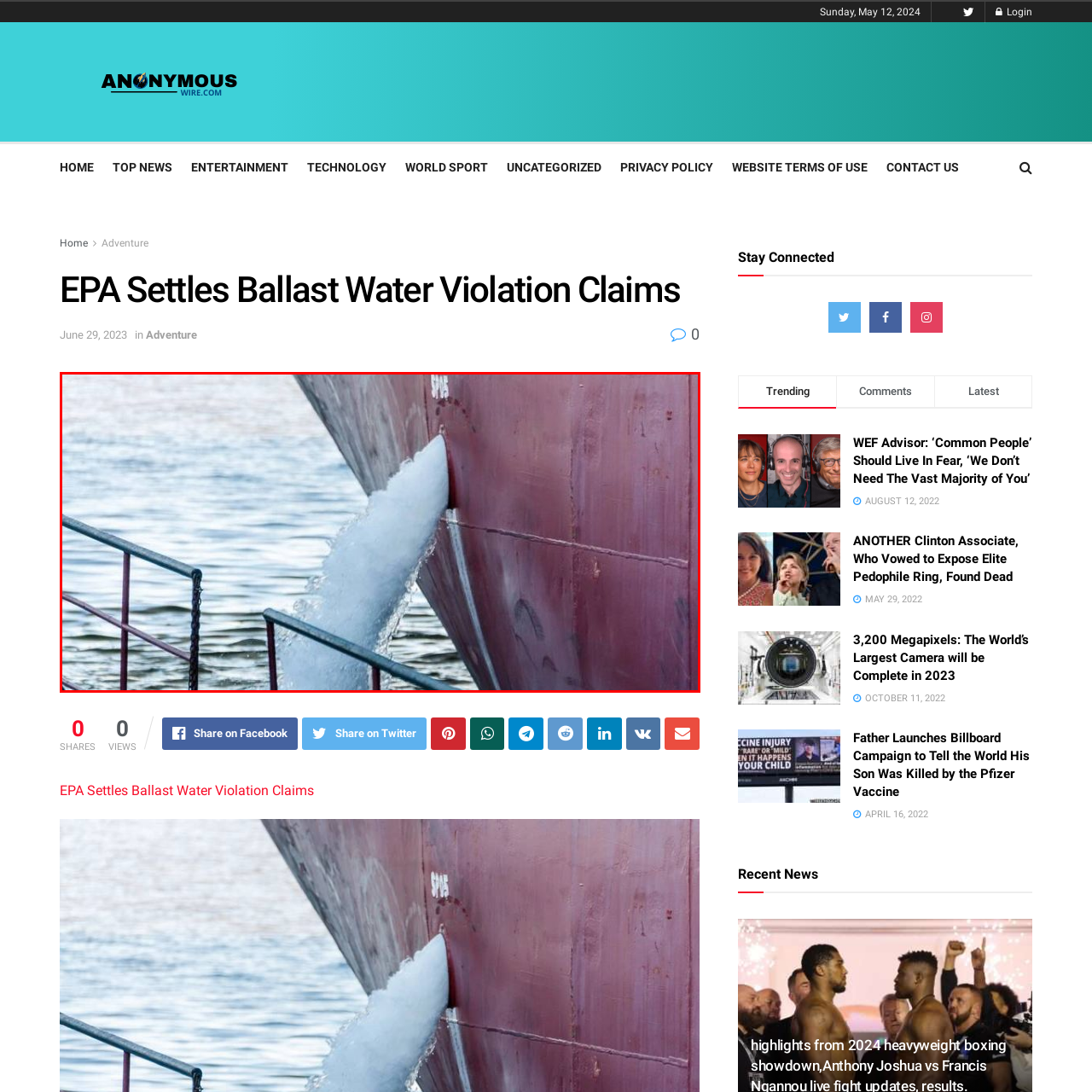Observe the area inside the red box, What is reflected in the calm waters in the backdrop? Respond with a single word or phrase.

natural light